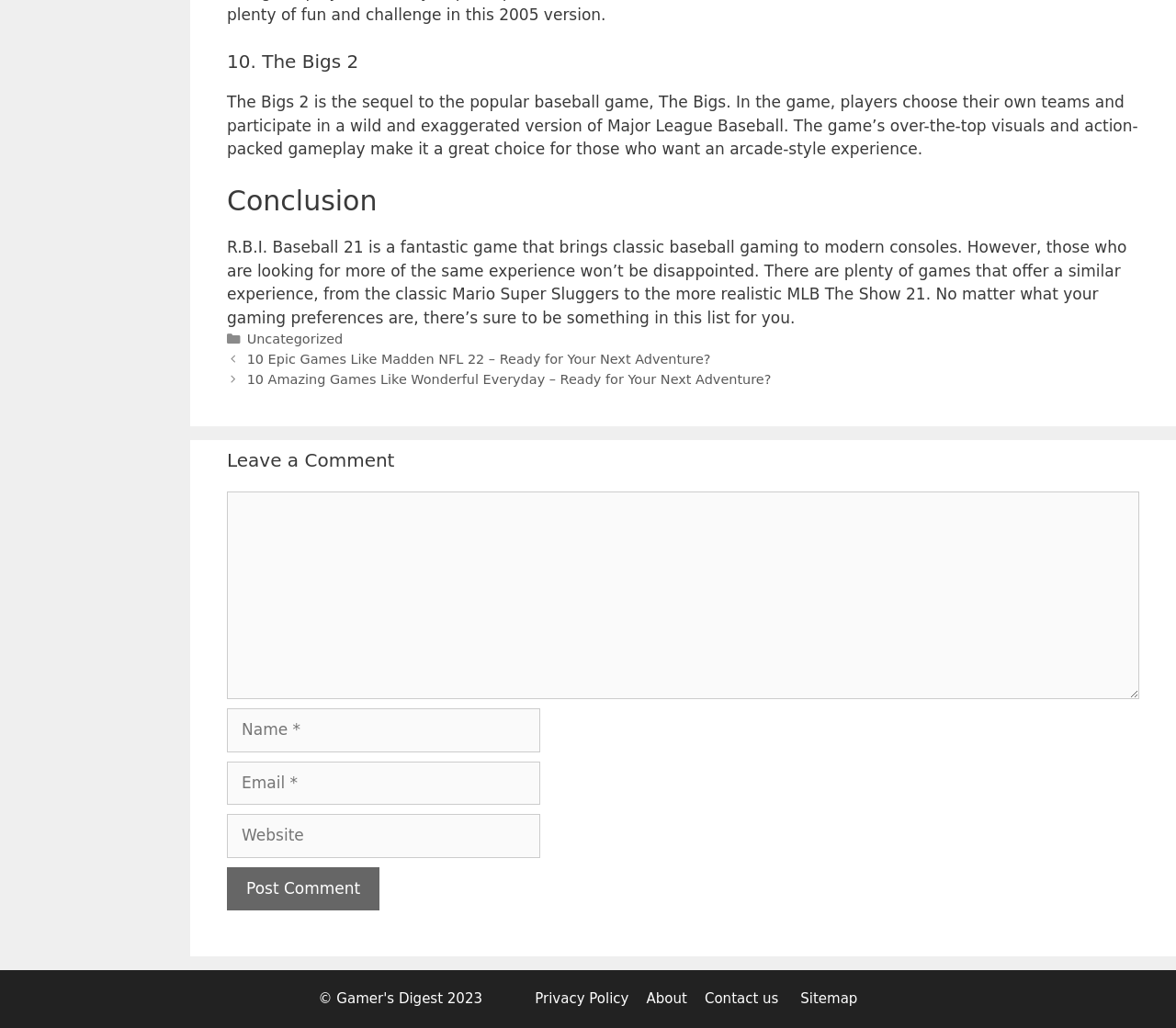Determine the coordinates of the bounding box for the clickable area needed to execute this instruction: "Enter your comment in the 'Comment' field".

[0.193, 0.478, 0.969, 0.68]